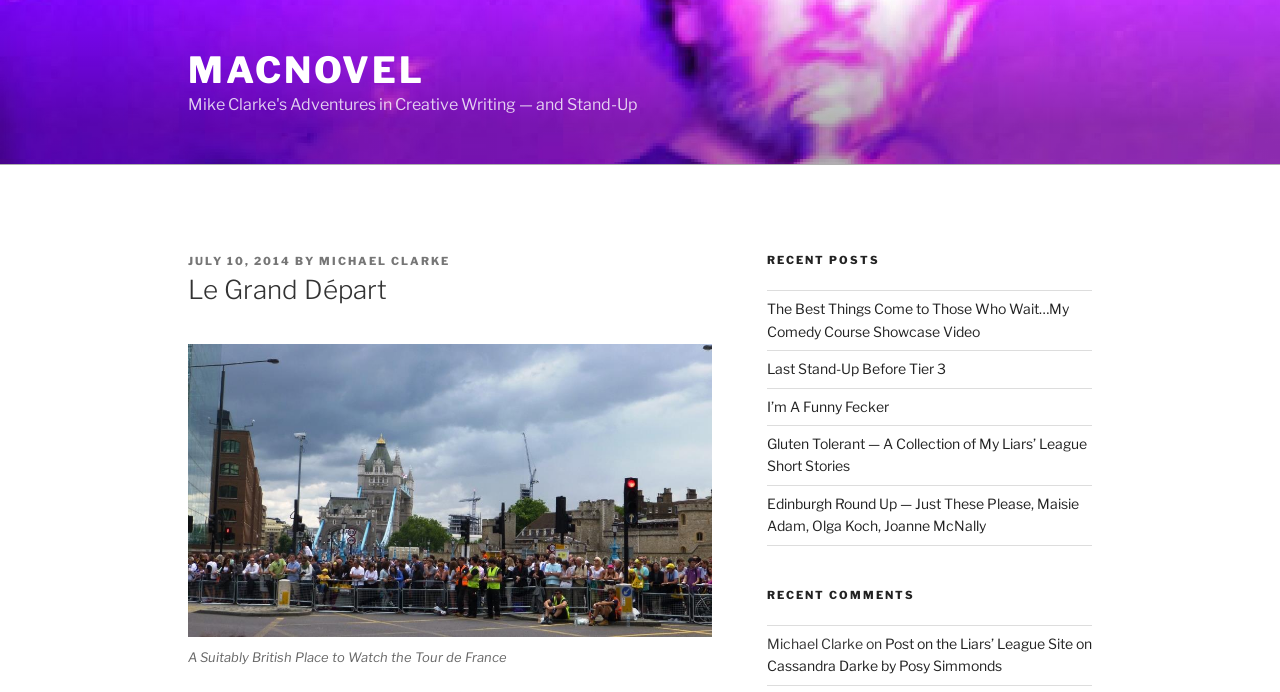Please examine the image and answer the question with a detailed explanation:
What is the title of the blog post?

The title of the blog post can be found in the heading element with the text 'Le Grand Départ'. This is the main title of the blog post.